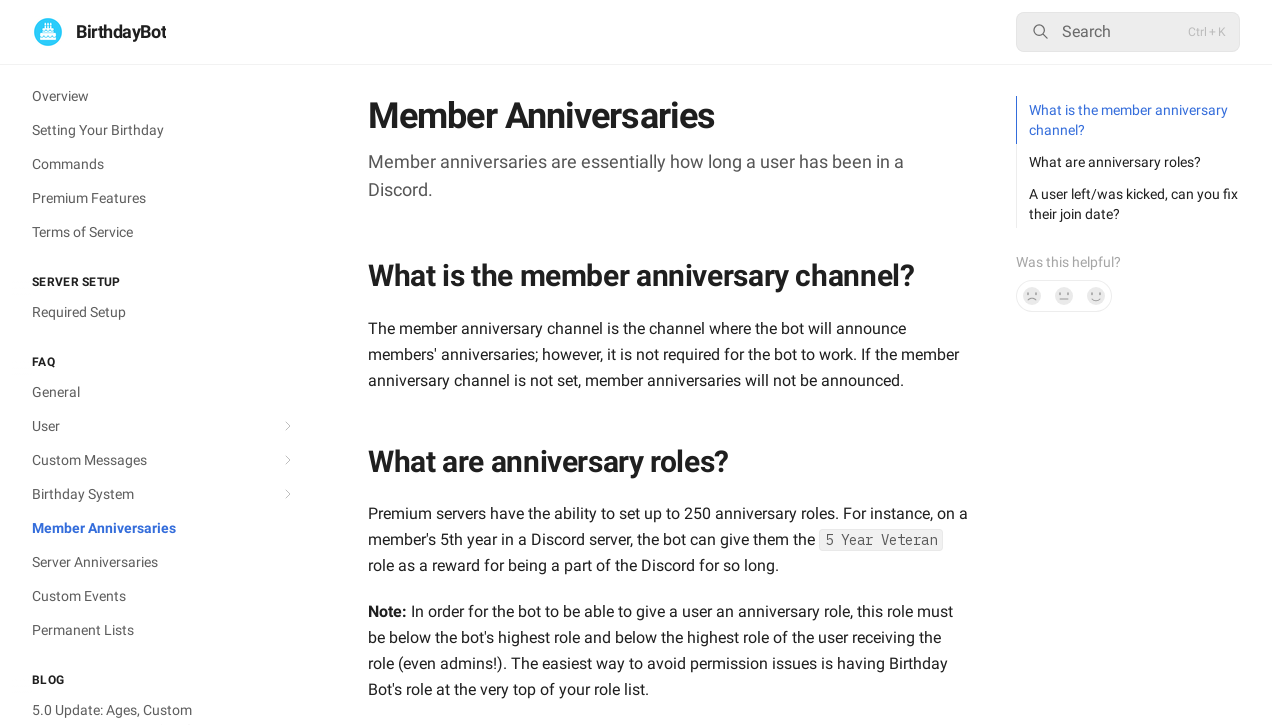Find the bounding box coordinates of the clickable region needed to perform the following instruction: "View 'Premium Features'". The coordinates should be provided as four float numbers between 0 and 1, i.e., [left, top, right, bottom].

[0.009, 0.251, 0.238, 0.295]